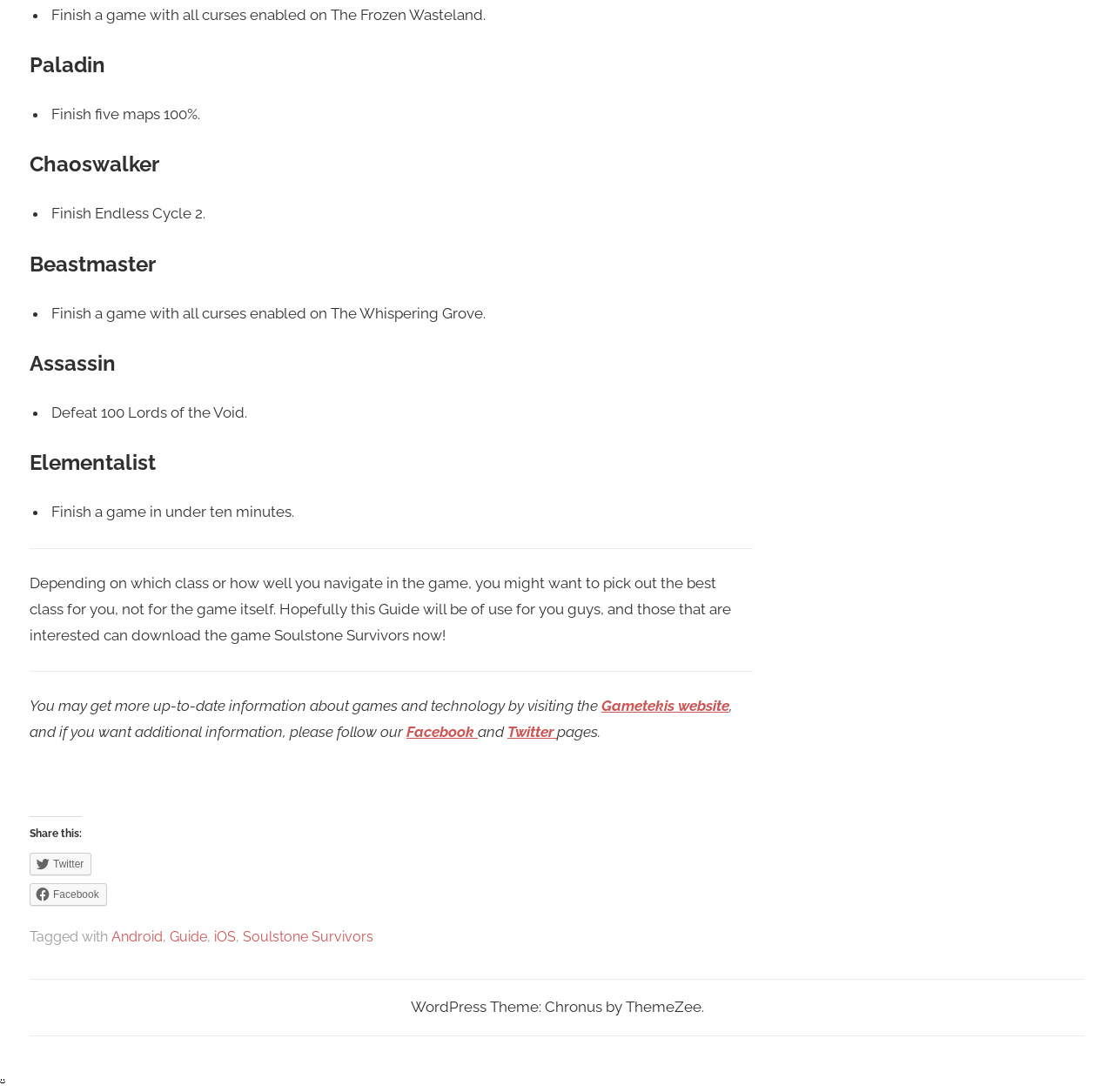Please find the bounding box coordinates of the clickable region needed to complete the following instruction: "Track your order". The bounding box coordinates must consist of four float numbers between 0 and 1, i.e., [left, top, right, bottom].

None